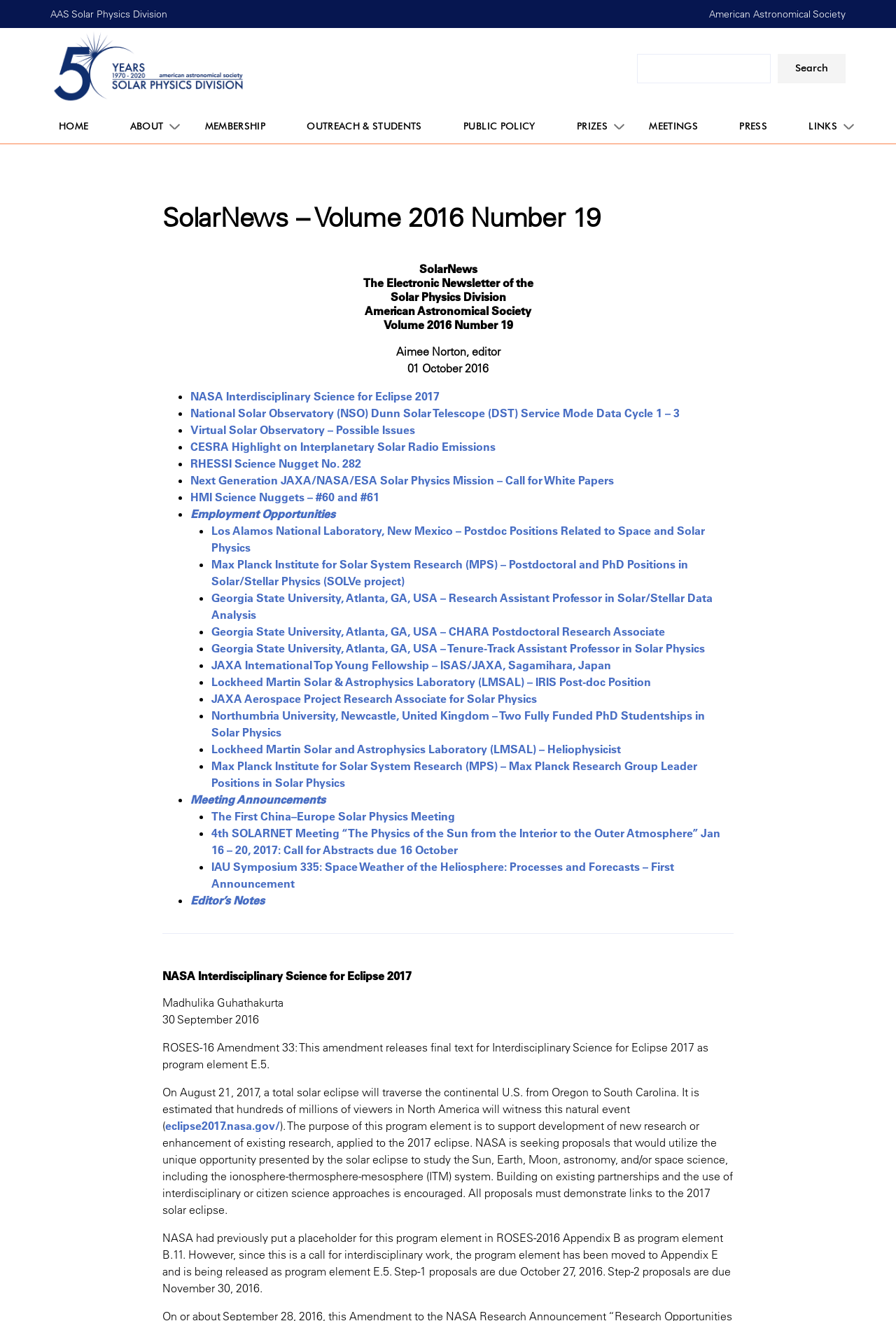Answer the following query concisely with a single word or phrase:
What is the date of the newsletter?

01 October 2016